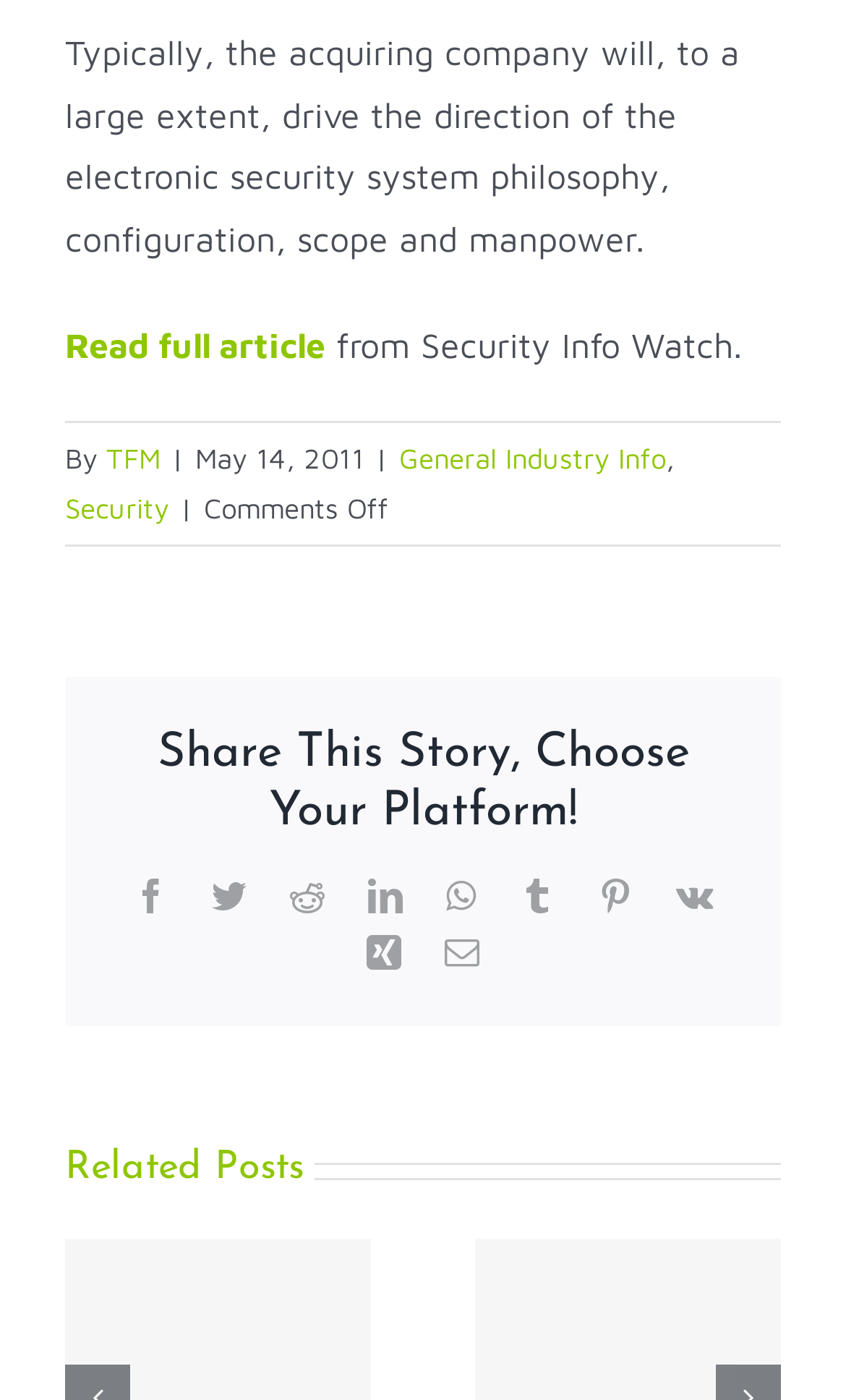How many social media platforms are available to share the story?
Look at the screenshot and respond with one word or a short phrase.

9